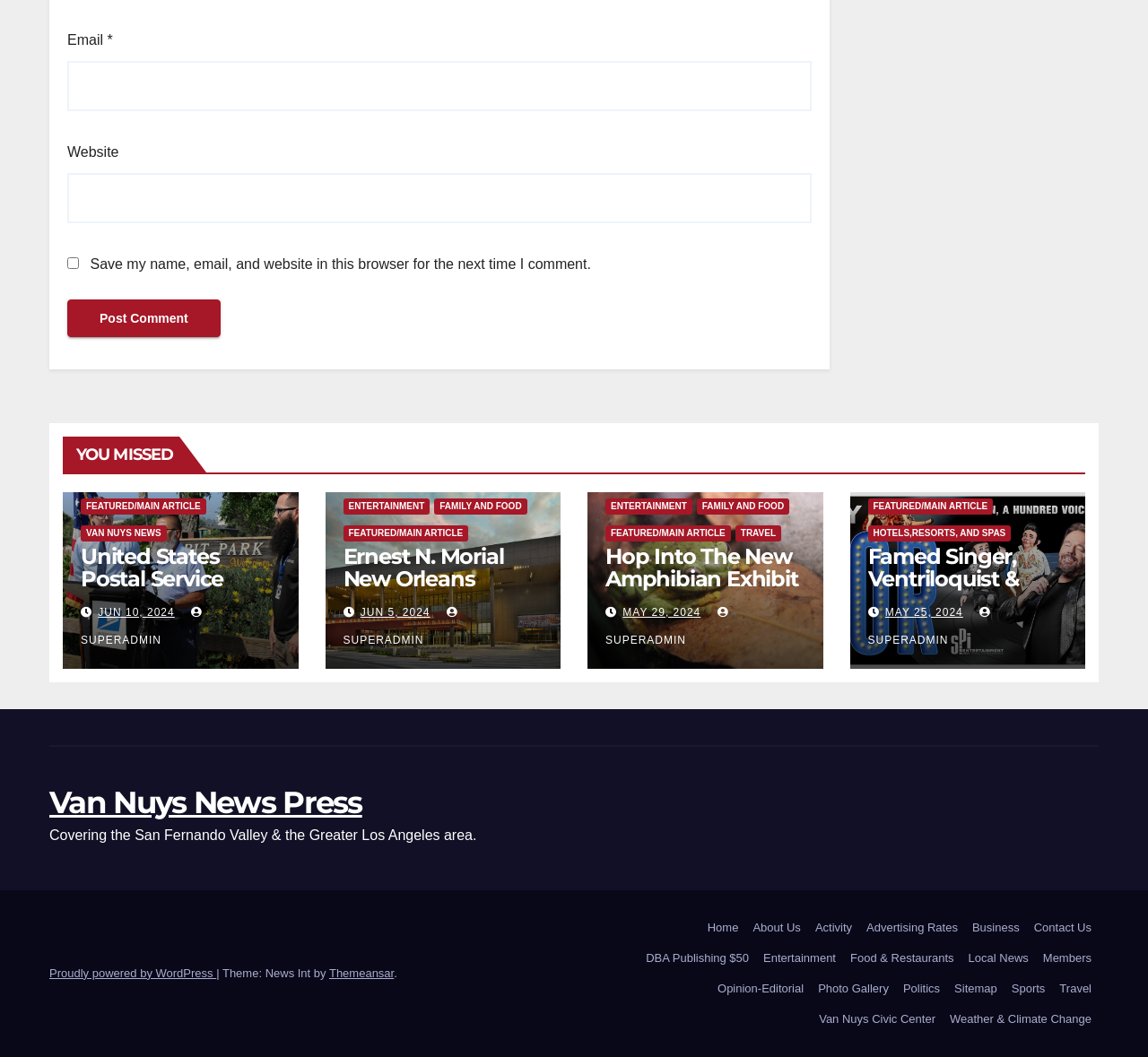What is the theme of the webpage?
Based on the screenshot, respond with a single word or phrase.

News Int